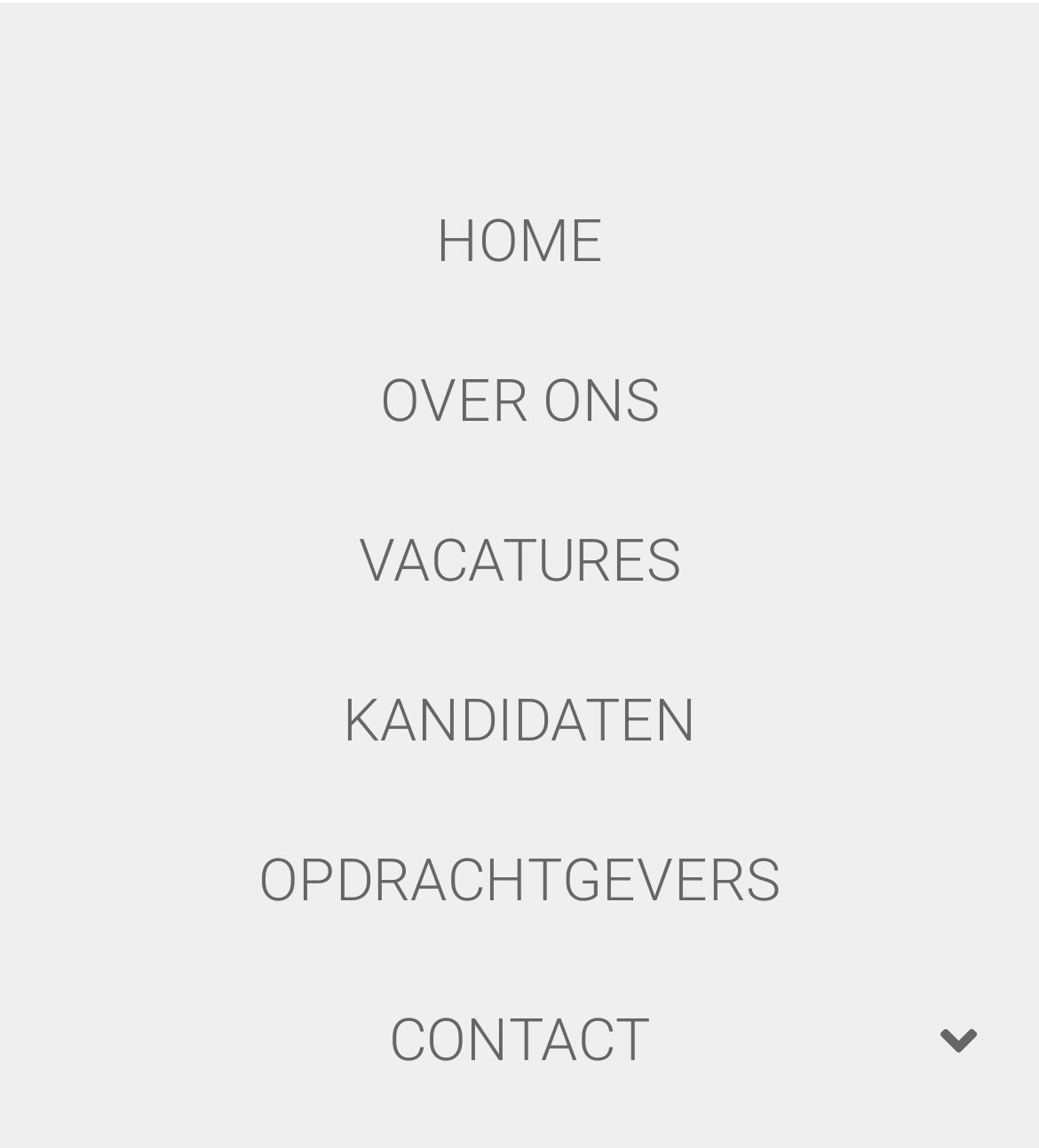Extract the bounding box of the UI element described as: "Over ons".

[0.0, 0.281, 1.0, 0.42]